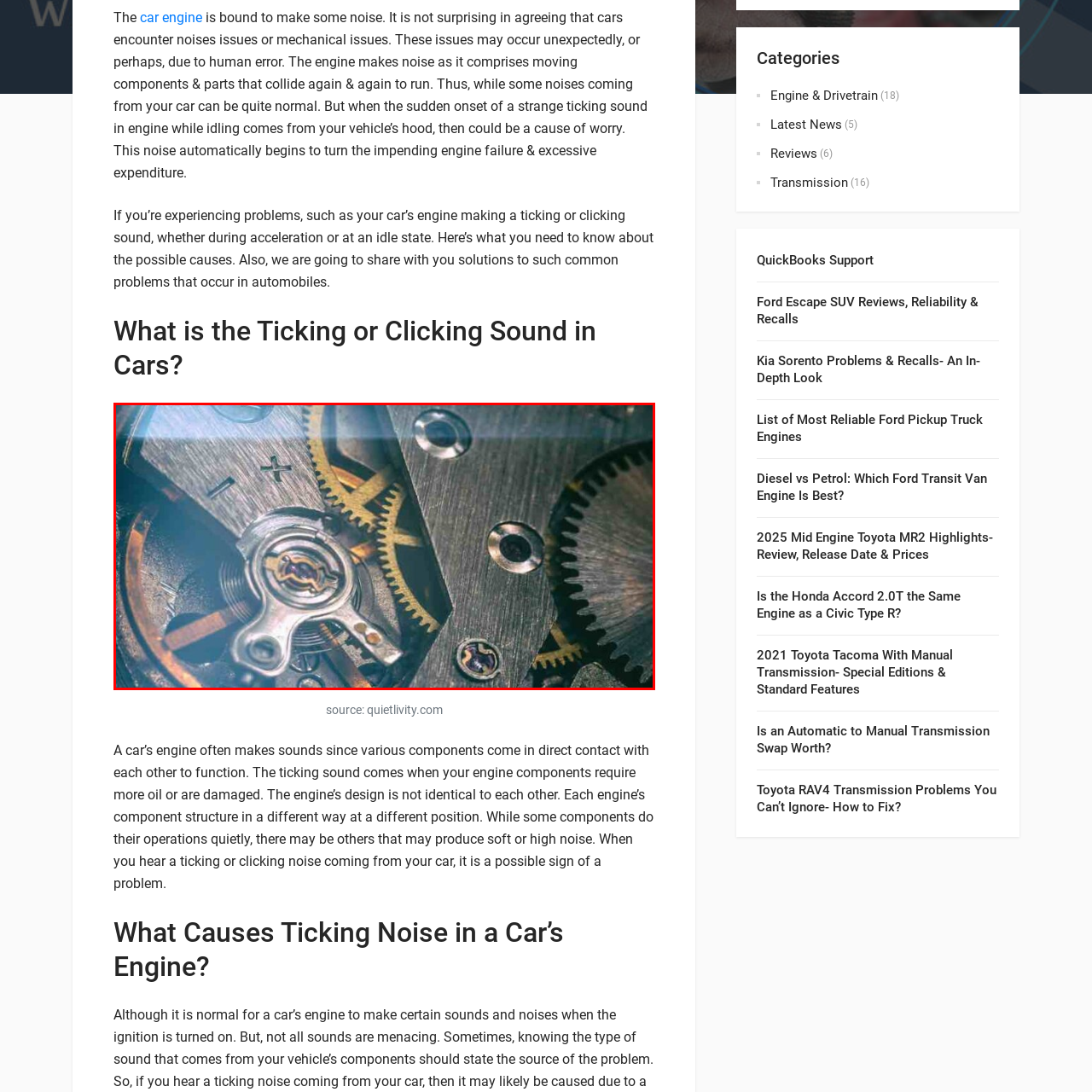Look closely at the zone within the orange frame and give a detailed answer to the following question, grounding your response on the visual details: 
What is the purpose of the image?

The image serves as a compelling visual reference in understanding the mechanics that contribute to engine performance and the types of noises one might encounter, which suggests that the purpose of the image is to provide a visual reference for understanding engine mechanics.